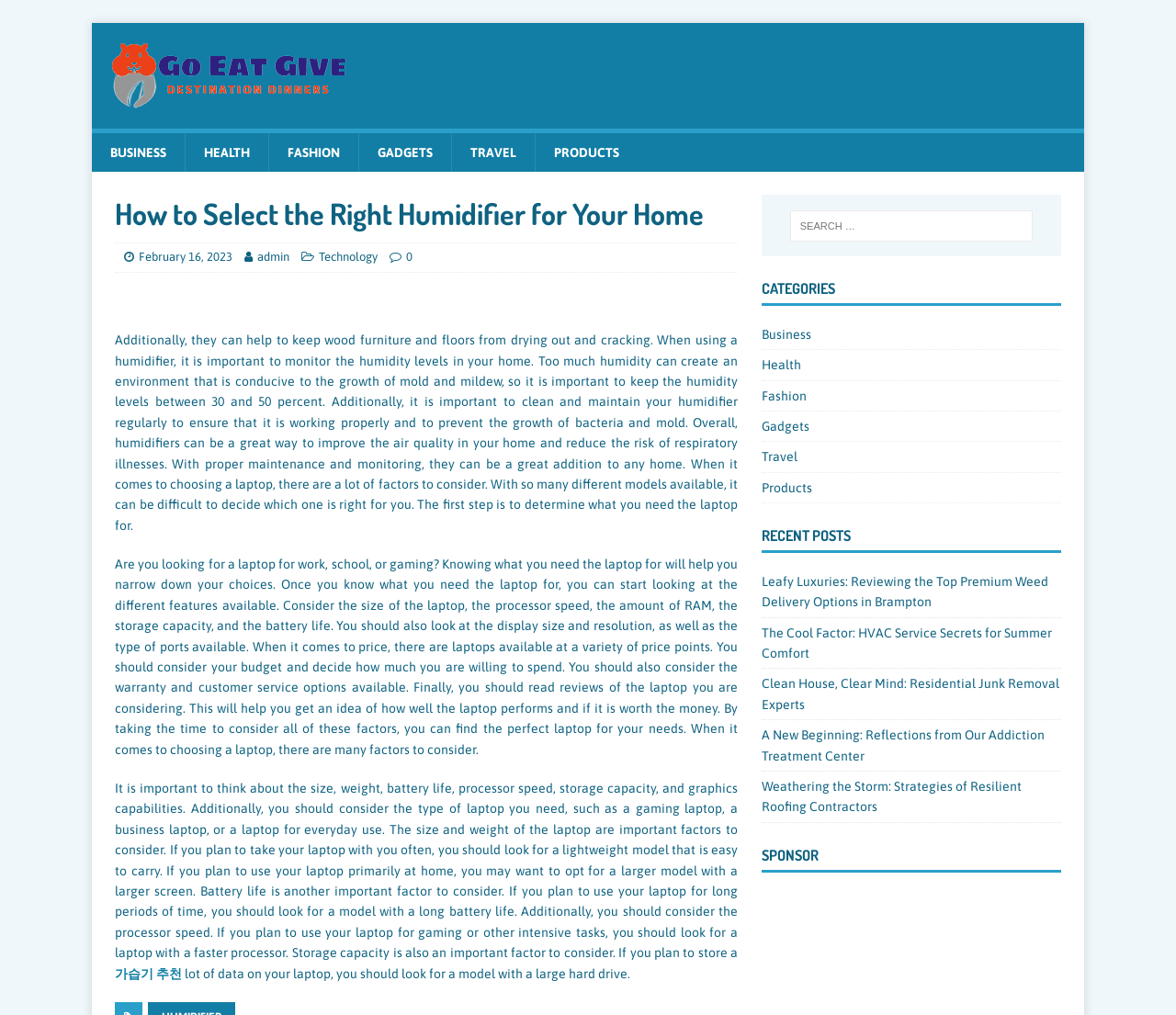Identify the bounding box coordinates for the region of the element that should be clicked to carry out the instruction: "View the 'PRODUCTS' category". The bounding box coordinates should be four float numbers between 0 and 1, i.e., [left, top, right, bottom].

[0.455, 0.131, 0.542, 0.17]